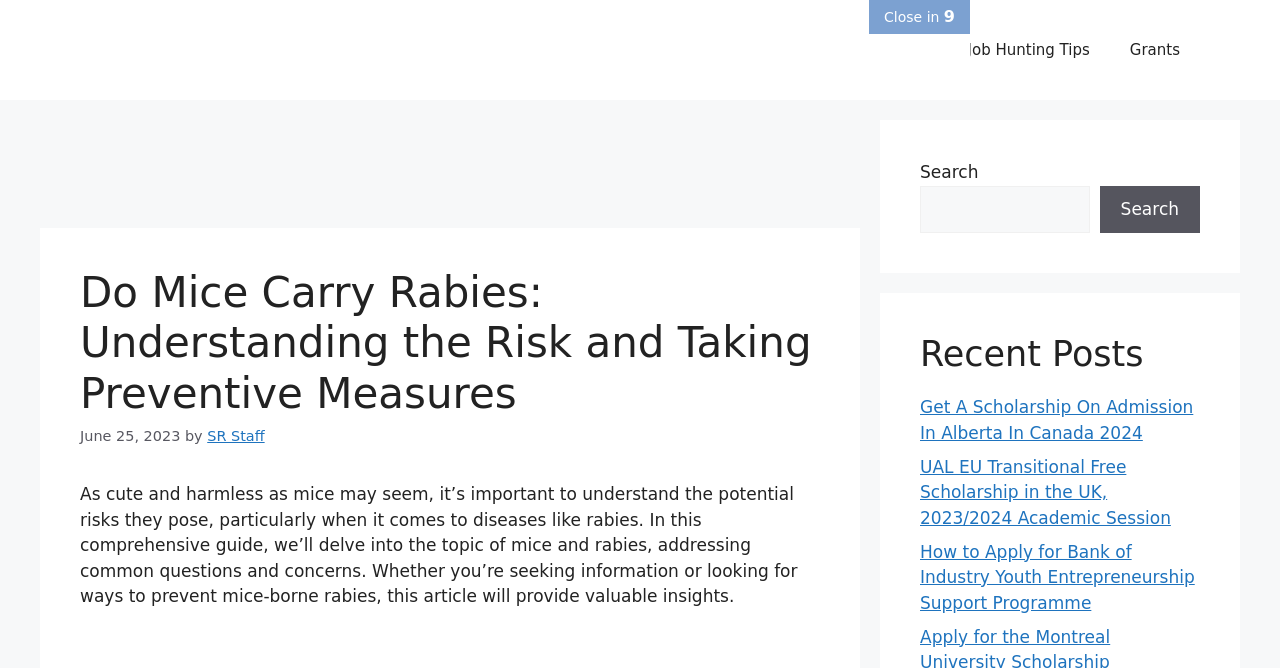Please identify the bounding box coordinates of the clickable area that will fulfill the following instruction: "Click the Home link". The coordinates should be in the format of four float numbers between 0 and 1, i.e., [left, top, right, bottom].

None